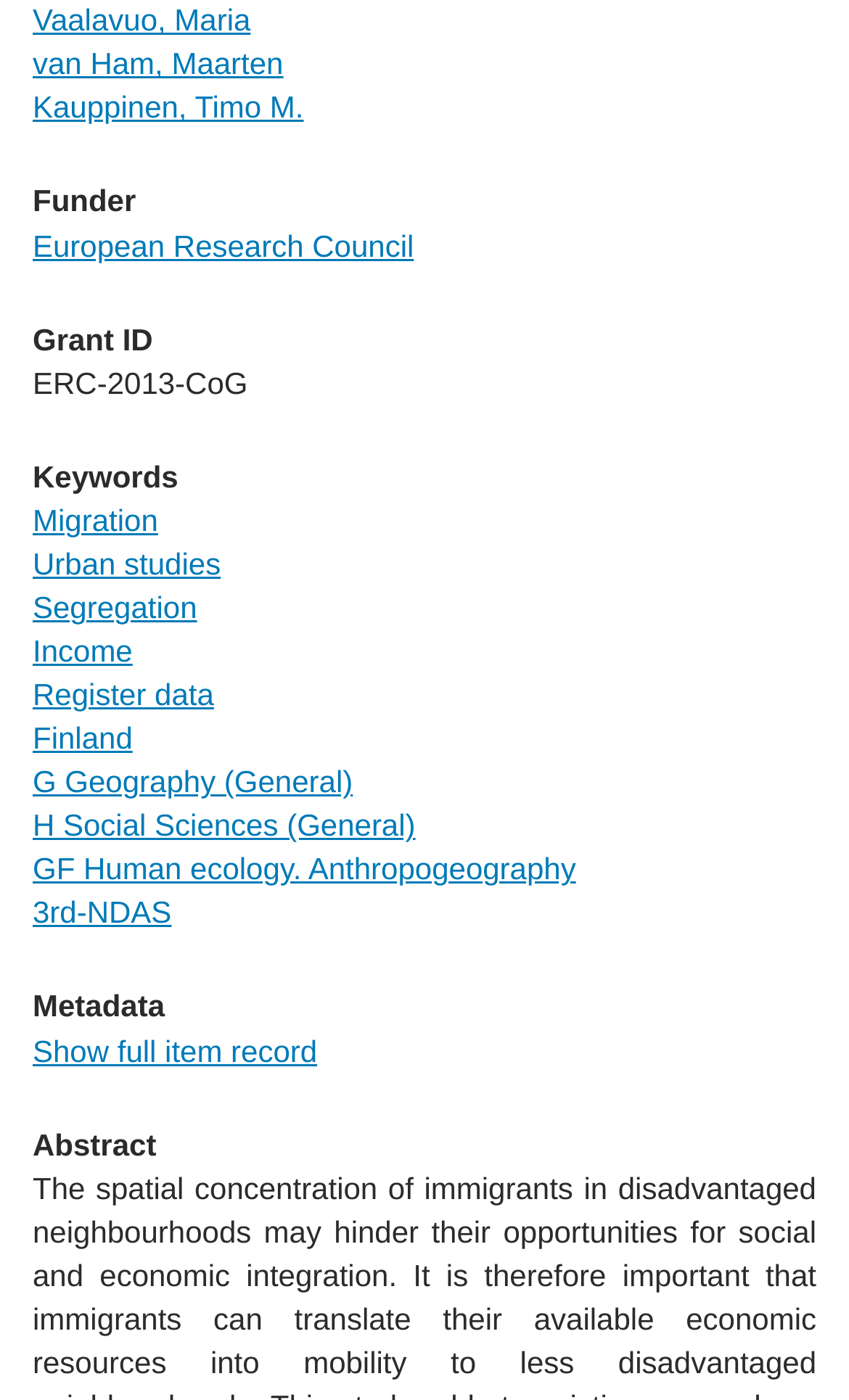With reference to the screenshot, provide a detailed response to the question below:
What is the funder of the grant?

I looked for the 'Funder' heading and found the corresponding link 'European Research Council' below it.